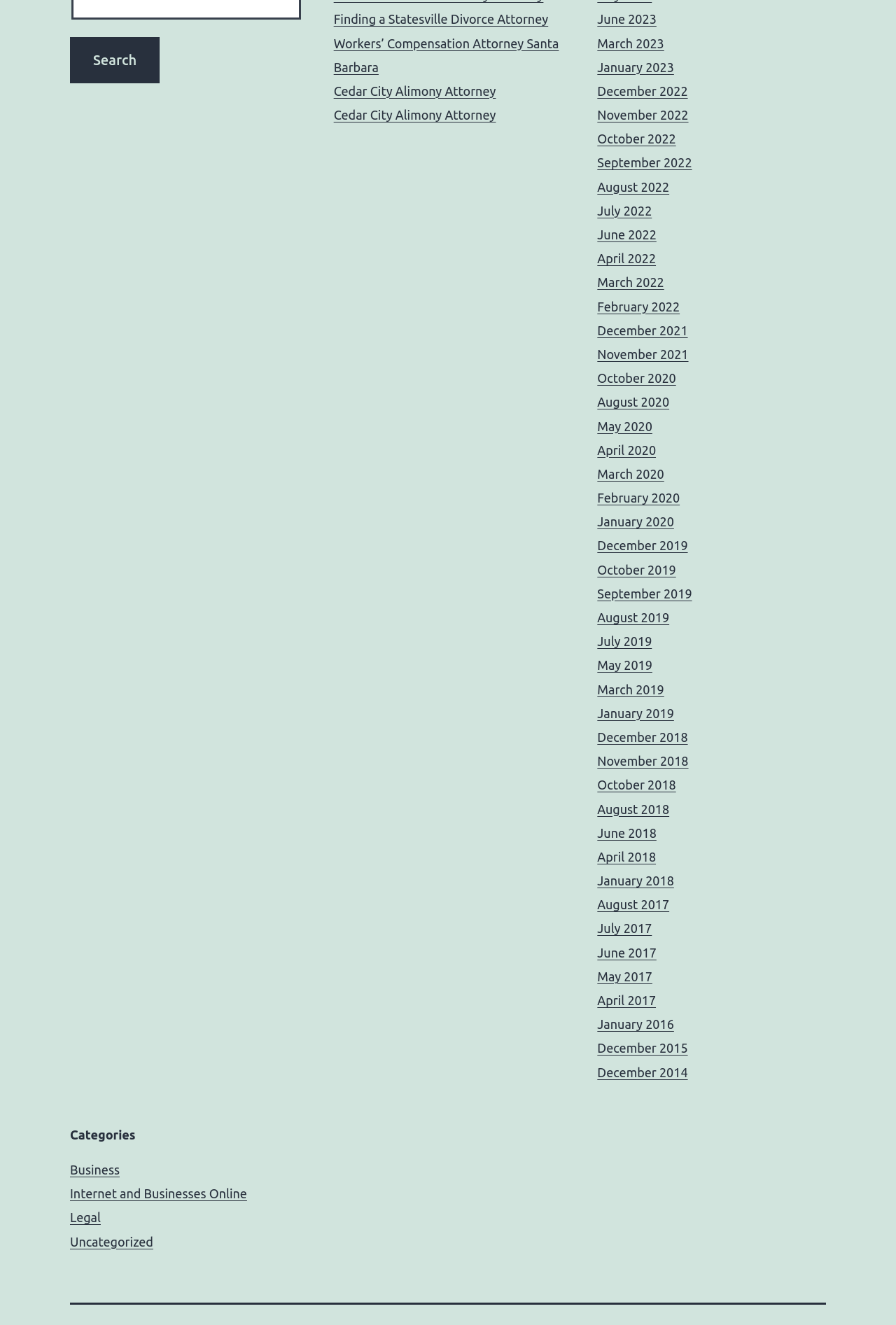Can you specify the bounding box coordinates of the area that needs to be clicked to fulfill the following instruction: "Search"?

[0.078, 0.028, 0.178, 0.063]